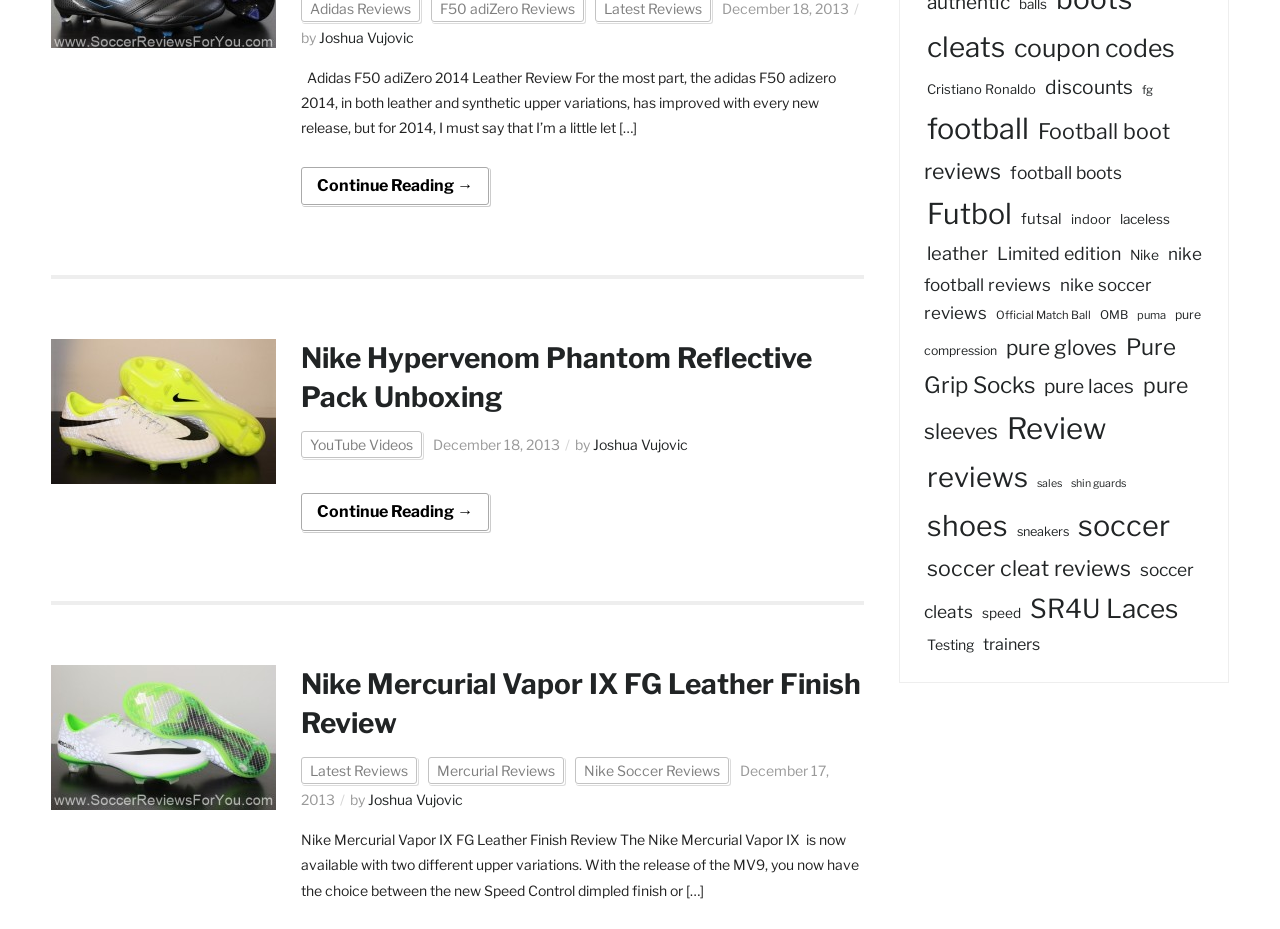What is the category of the link 'Nike Mercurial Vapor IX FG Leather Finish Review'?
Give a detailed and exhaustive answer to the question.

I found the category by looking at the link 'Nike Mercurial Vapor IX FG Leather Finish Review' and its surrounding links, which are all related to Nike soccer reviews.